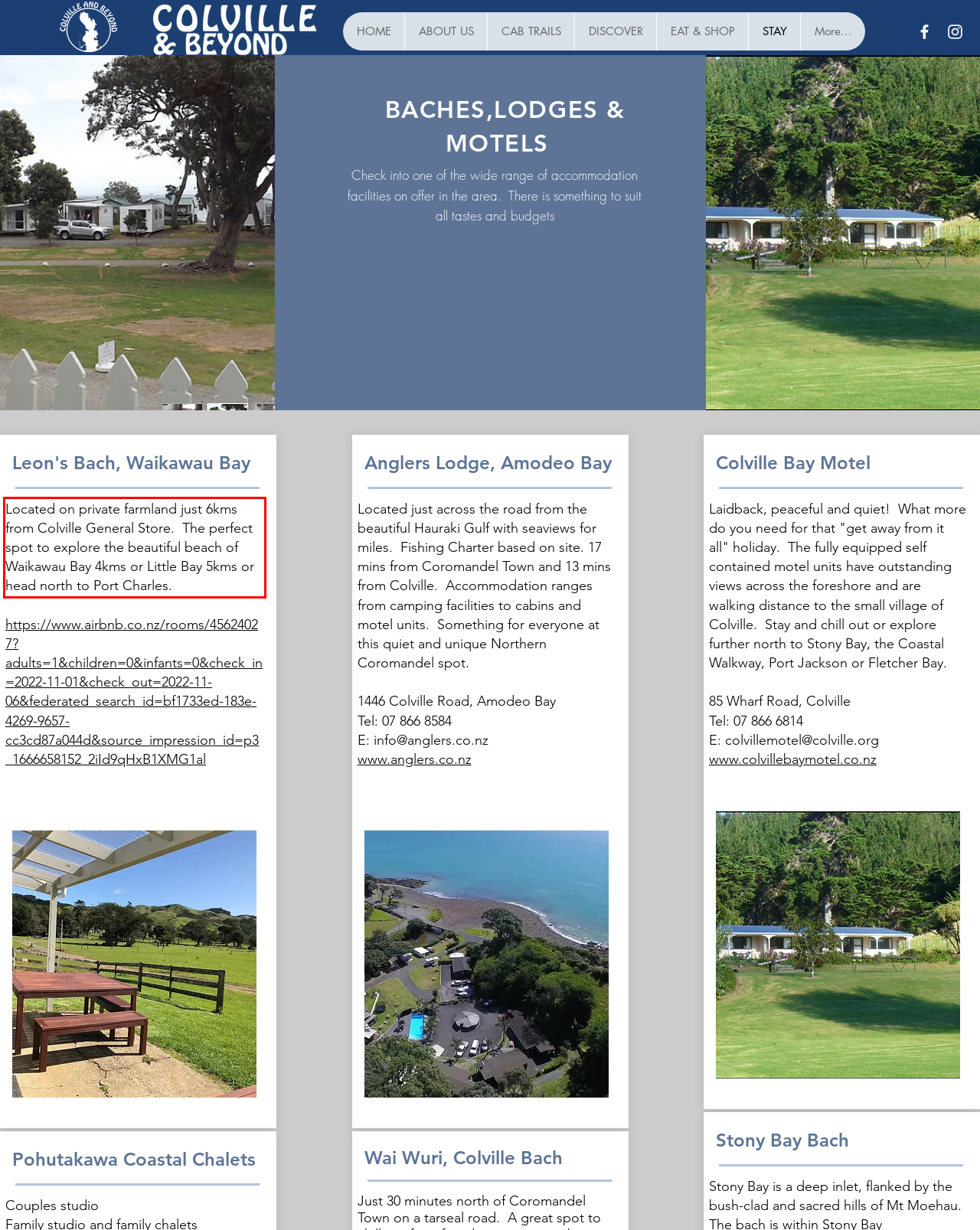Perform OCR on the text inside the red-bordered box in the provided screenshot and output the content.

Located on private farmland just 6kms from Colville General Store. The perfect spot to explore the beautiful beach of Waikawau Bay 4kms or Little Bay 5kms or head north to Port Charles.